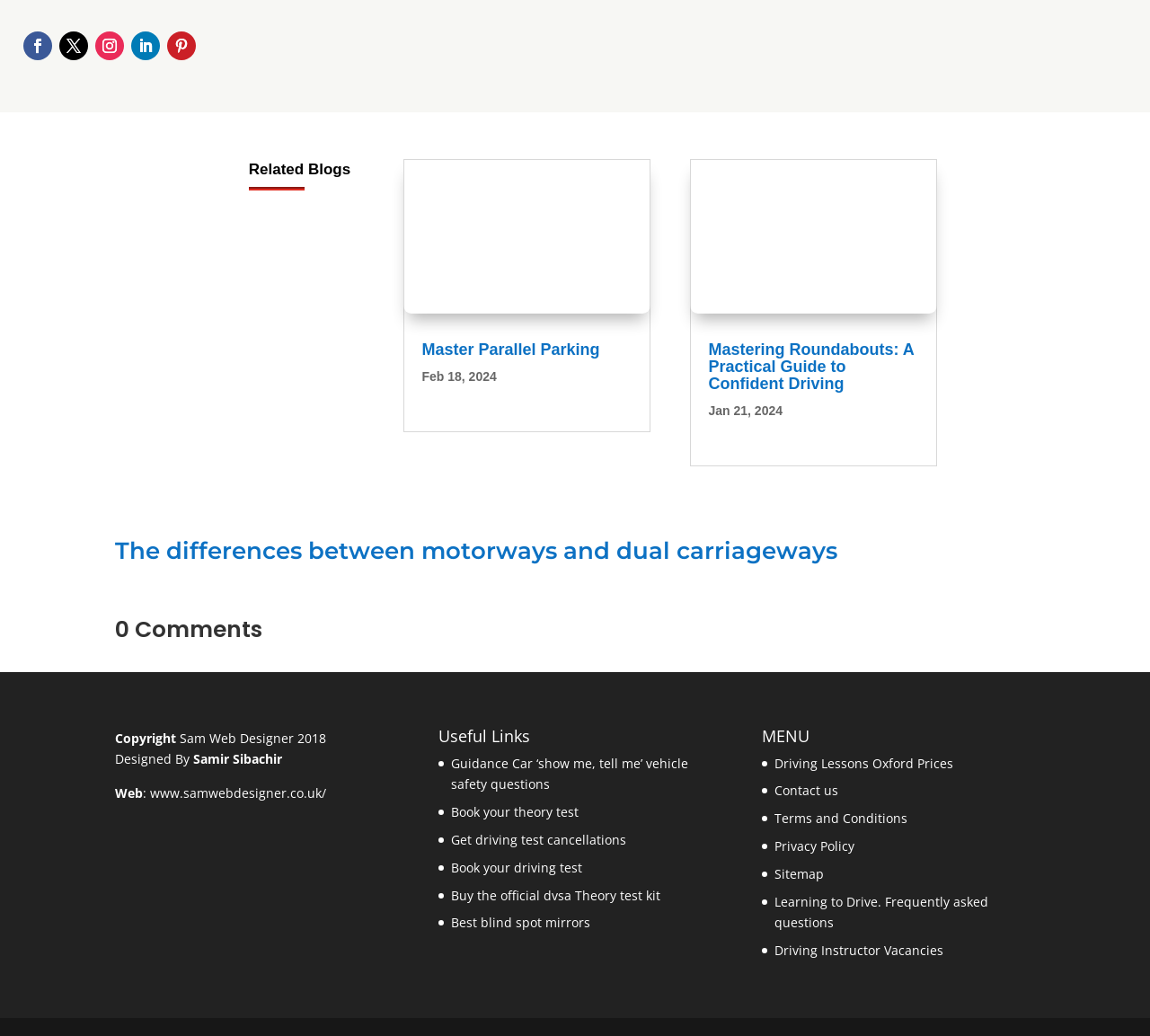Please identify the bounding box coordinates of where to click in order to follow the instruction: "Click on 'Master Parallel Parking'".

[0.351, 0.153, 0.566, 0.302]